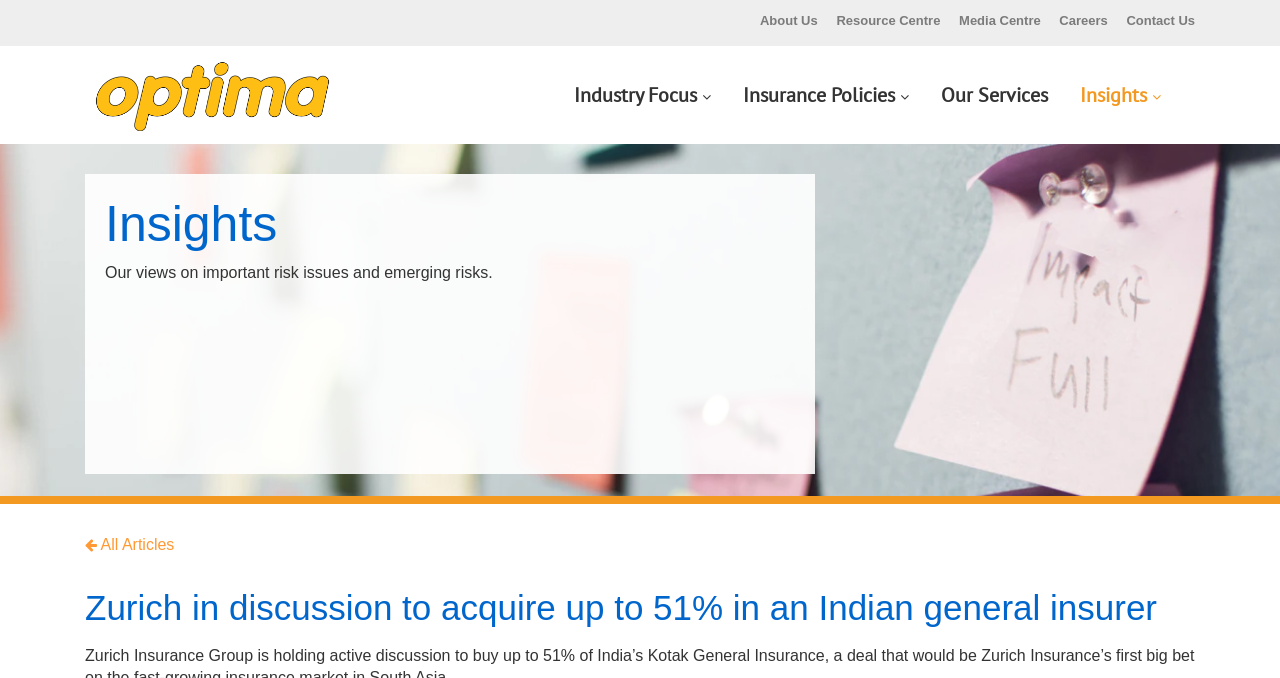What is the topmost link on the webpage?
Refer to the image and give a detailed answer to the query.

By analyzing the bounding box coordinates, I found that the link 'About Us' has the smallest y1 value (0.019) among all links, indicating it is located at the top of the webpage.